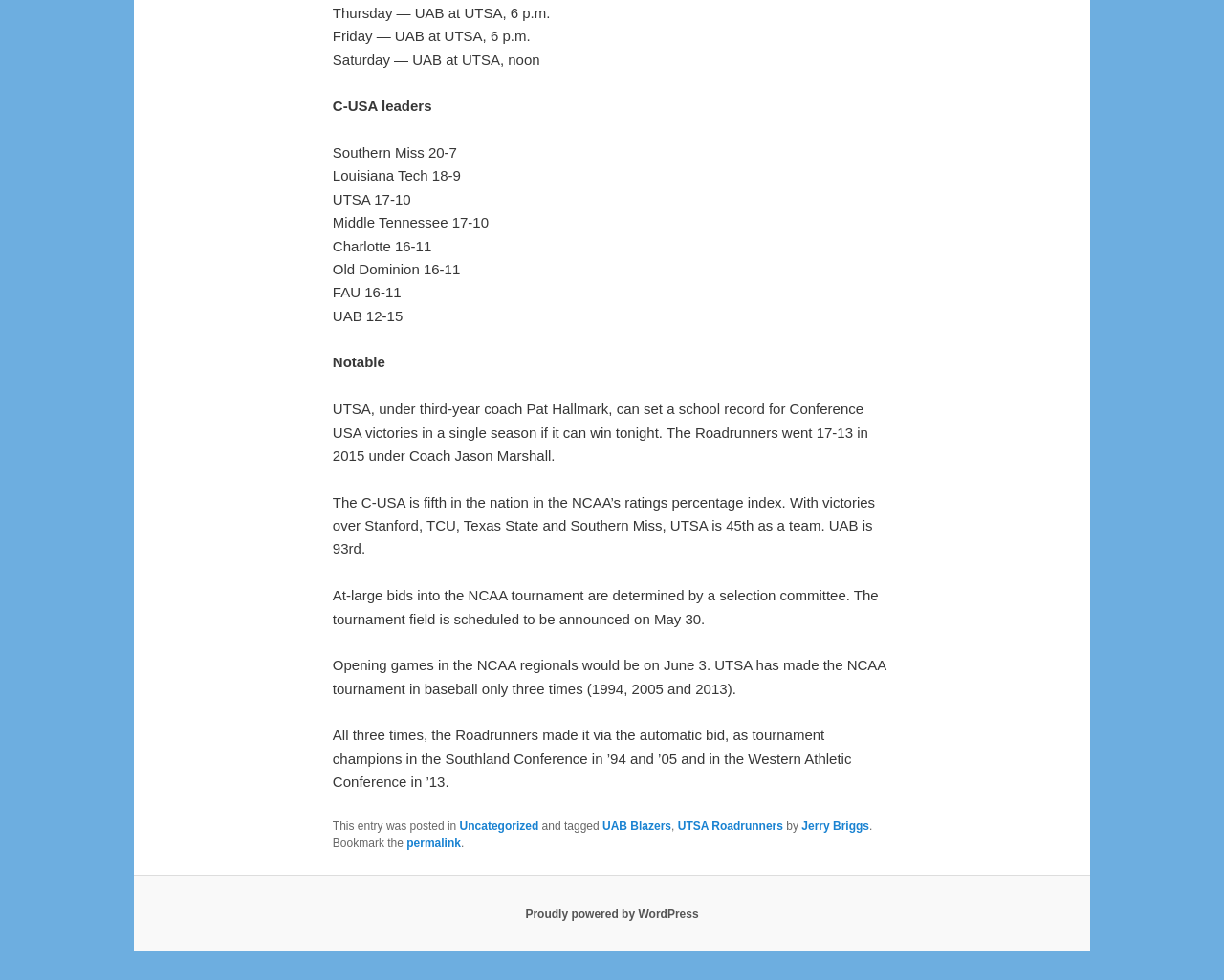Identify the bounding box for the described UI element: "Proudly powered by WordPress".

[0.429, 0.926, 0.571, 0.939]